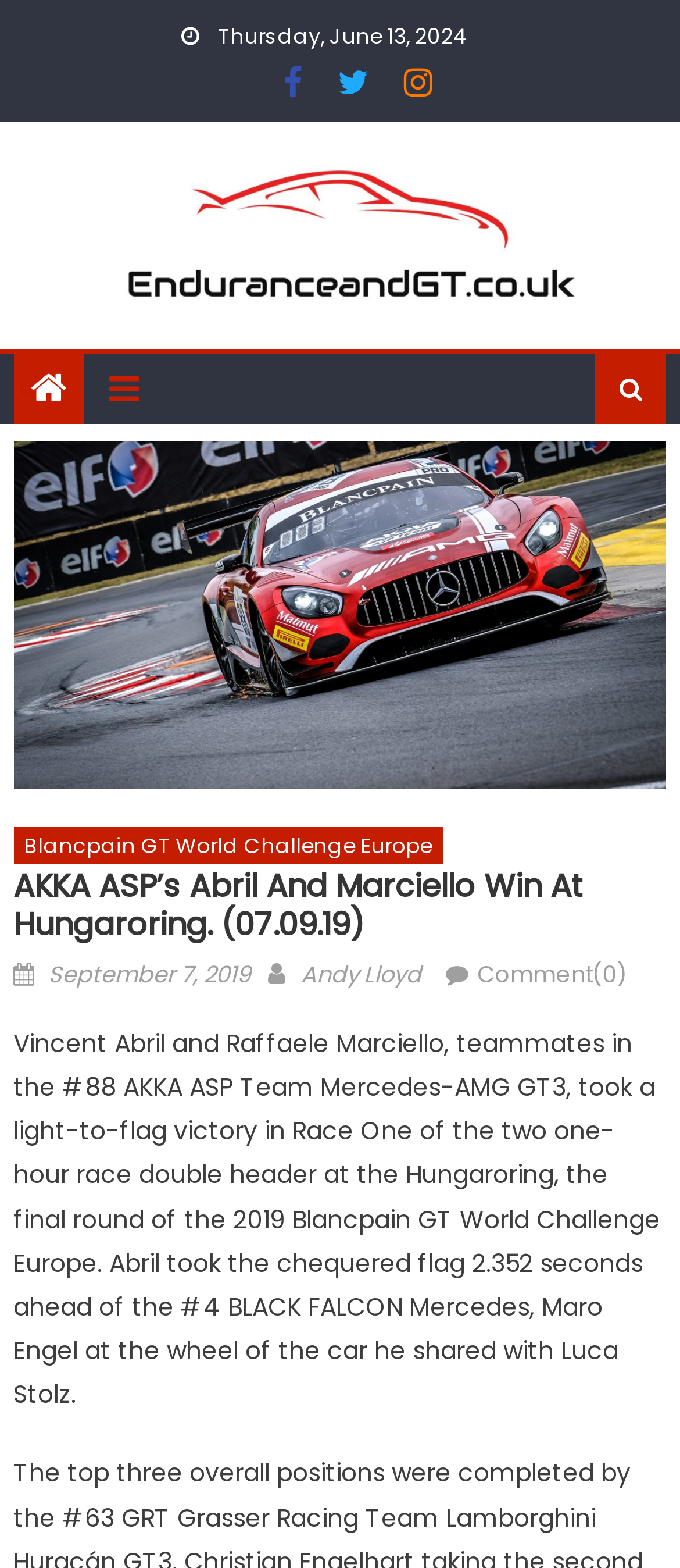Extract the bounding box for the UI element that matches this description: "Comment(0)".

[0.702, 0.61, 0.923, 0.632]